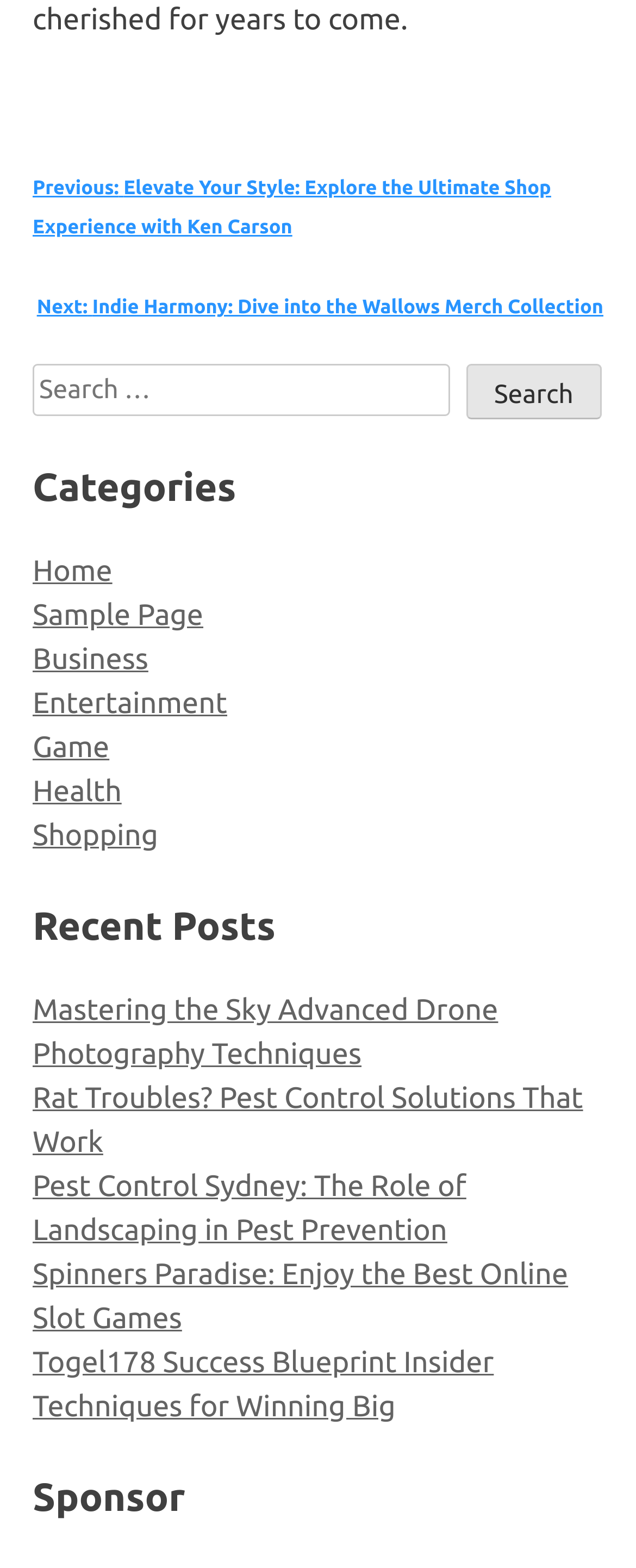Respond to the question below with a single word or phrase:
What is the title of the next post?

Indie Harmony